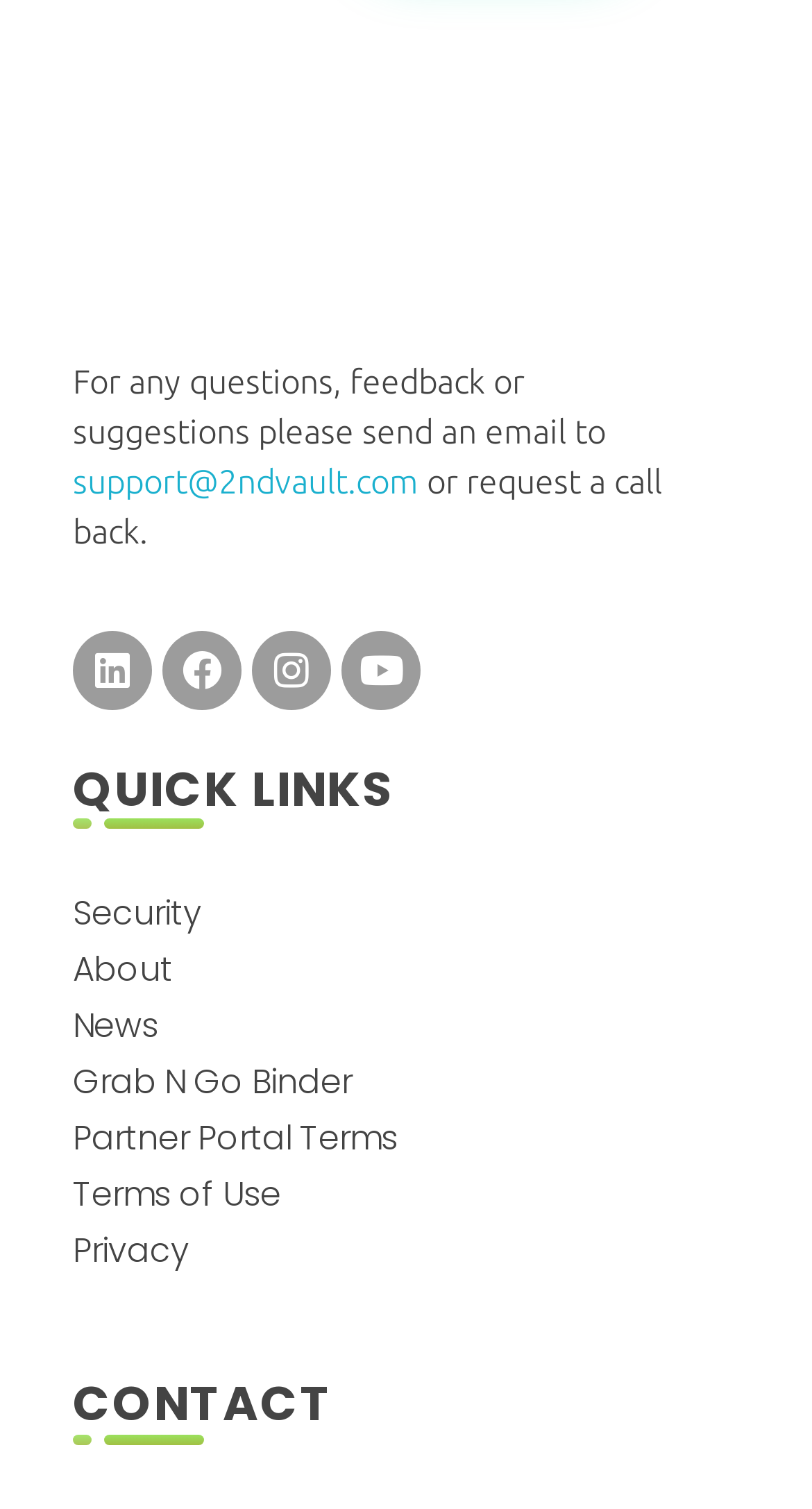Using the details in the image, give a detailed response to the question below:
What are the quick links provided on the webpage?

The quick links are listed under the heading 'QUICK LINKS' with bounding box coordinates [0.09, 0.505, 0.91, 0.543], and include links to 'Security', 'About', 'News', 'Grab N Go Binder', 'Partner Portal Terms', 'Terms of Use', and 'Privacy'.